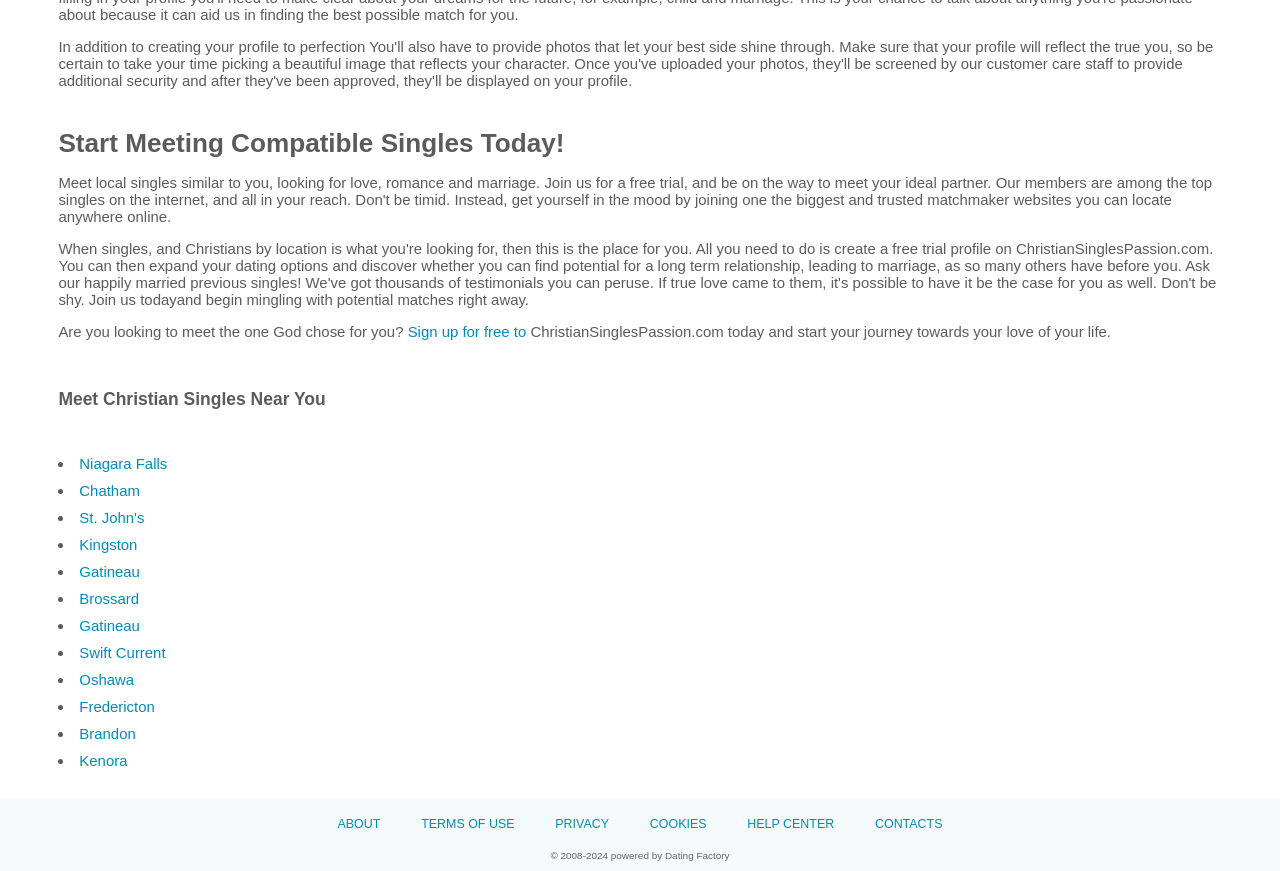Locate the bounding box coordinates of the clickable area needed to fulfill the instruction: "Sign up for free to ChristianSinglesPassion.com".

[0.318, 0.371, 0.411, 0.39]